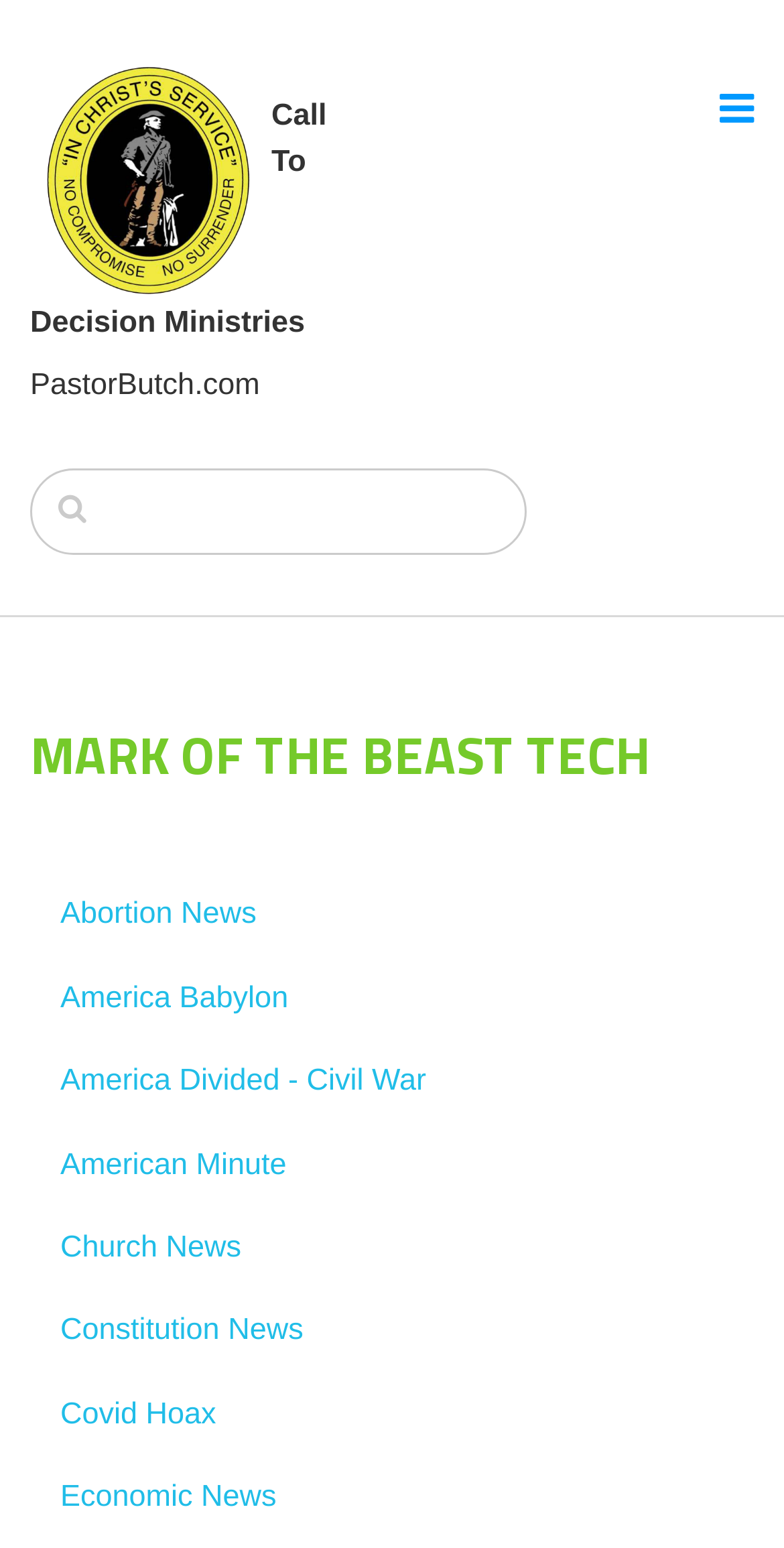How many links are there below the heading 'MARK OF THE BEAST TECH'?
Provide an in-depth and detailed explanation in response to the question.

I found the answer by counting the number of link elements below the heading 'MARK OF THE BEAST TECH', which has the bounding box coordinates [0.038, 0.425, 0.962, 0.551]. There are 9 link elements with bounding box coordinates ranging from [0.038, 0.564, 0.962, 0.618] to [0.038, 0.941, 0.962, 0.994].